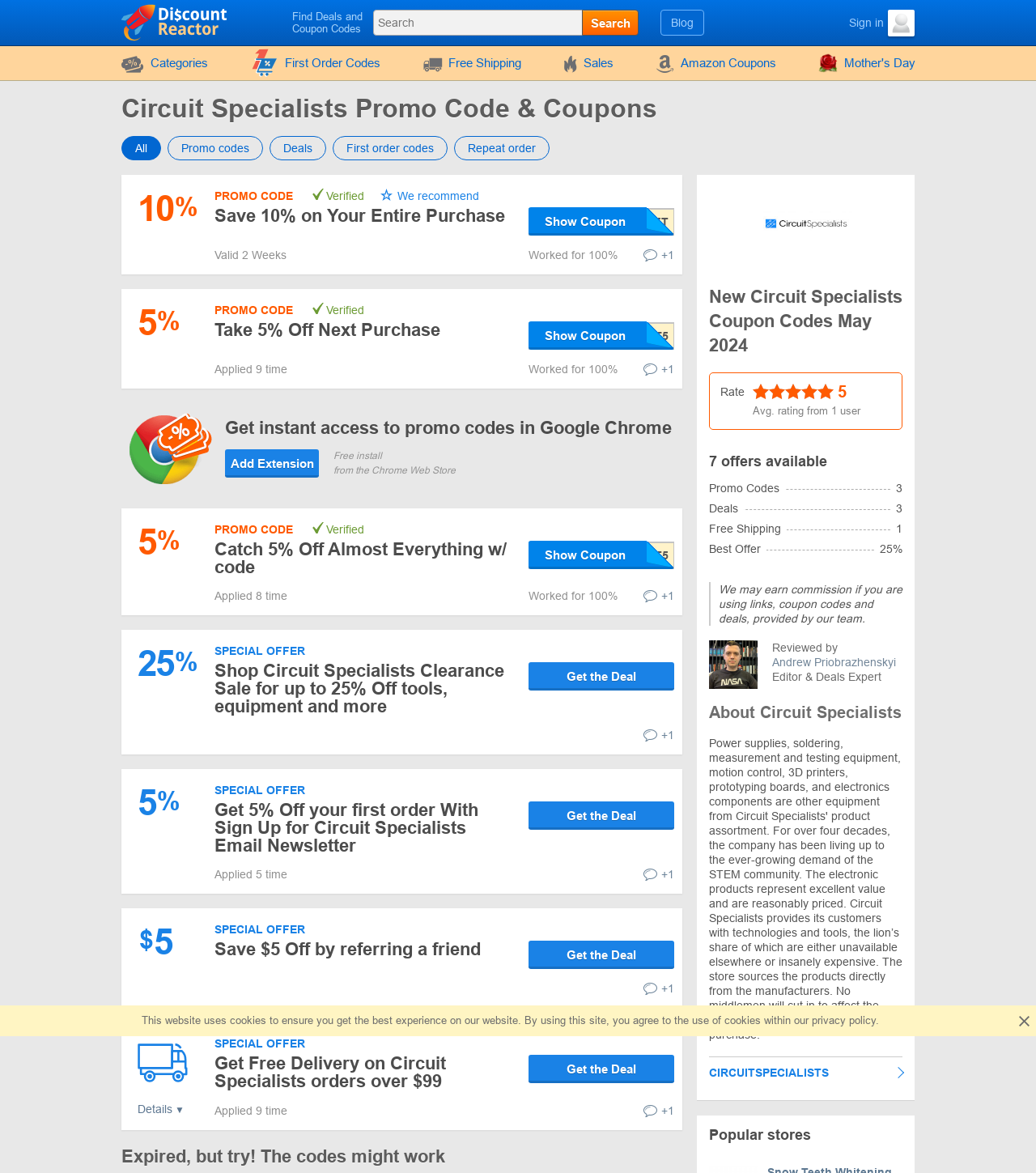How many promo codes are available?
Answer the question in a detailed and comprehensive manner.

Based on the webpage, I can see multiple promo codes listed, and the meta description mentions '7 valid coupon codes and discounts in May 2024'. Therefore, I can conclude that there are 7 promo codes available.